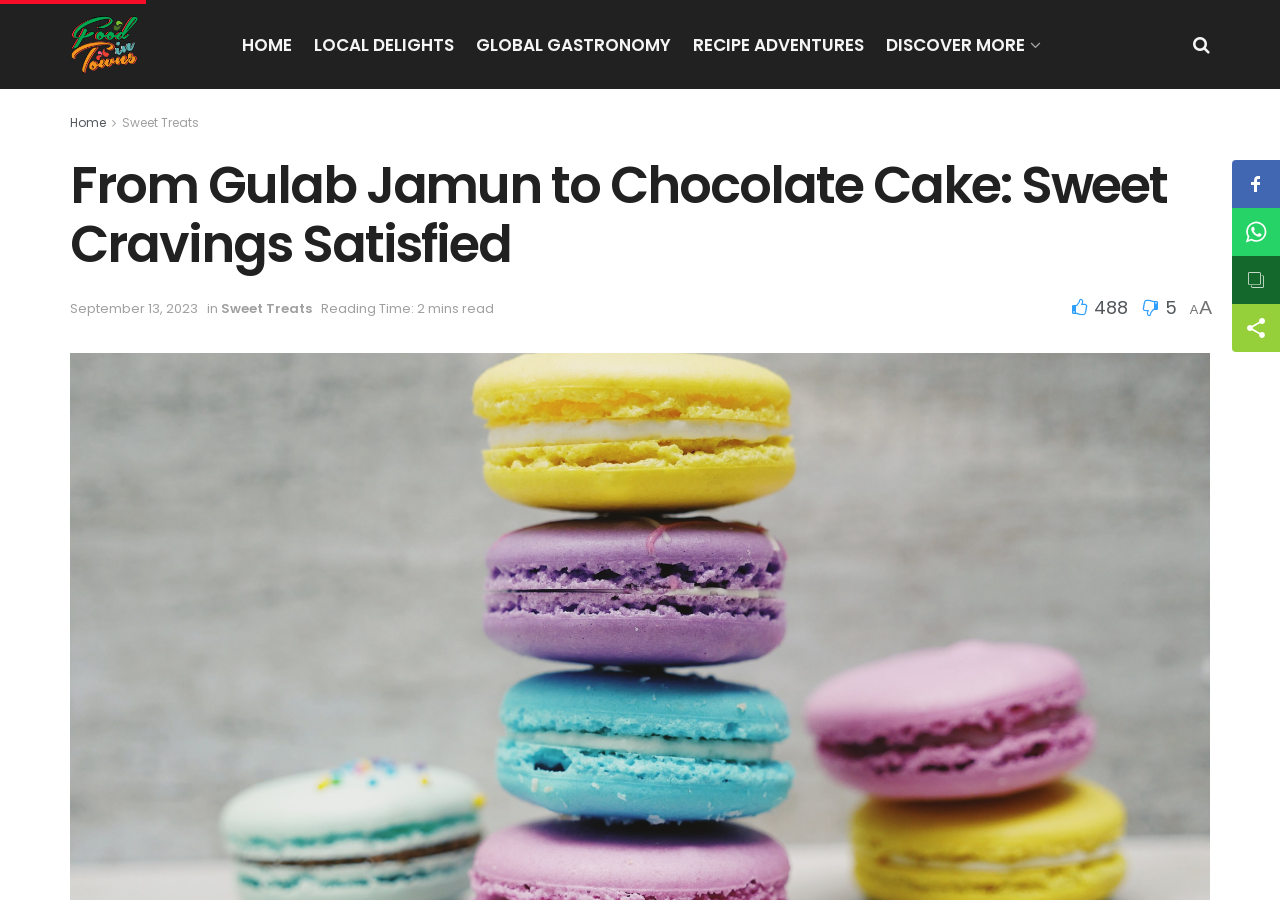What is the name of the first link on the top navigation bar?
Based on the image, respond with a single word or phrase.

HOME